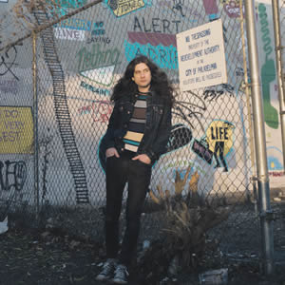Elaborate on the contents of the image in a comprehensive manner.

The image features a young individual standing against a vibrant, graffiti-covered fence adorned with various signs and messages. The person is casually dressed in a striped sweater, black jeans, and a denim jacket, conveying a laid-back style. Their long, wavy hair frames their face as they lean against the fence, seemingly in a moment of reflection. The background is a colorful mix of street art, with keywords like "ALERT" and other abstract phrases adding a sense of urban life and creativity. This setting evokes a feeling of youthful expression and the dynamic culture found in city environments.